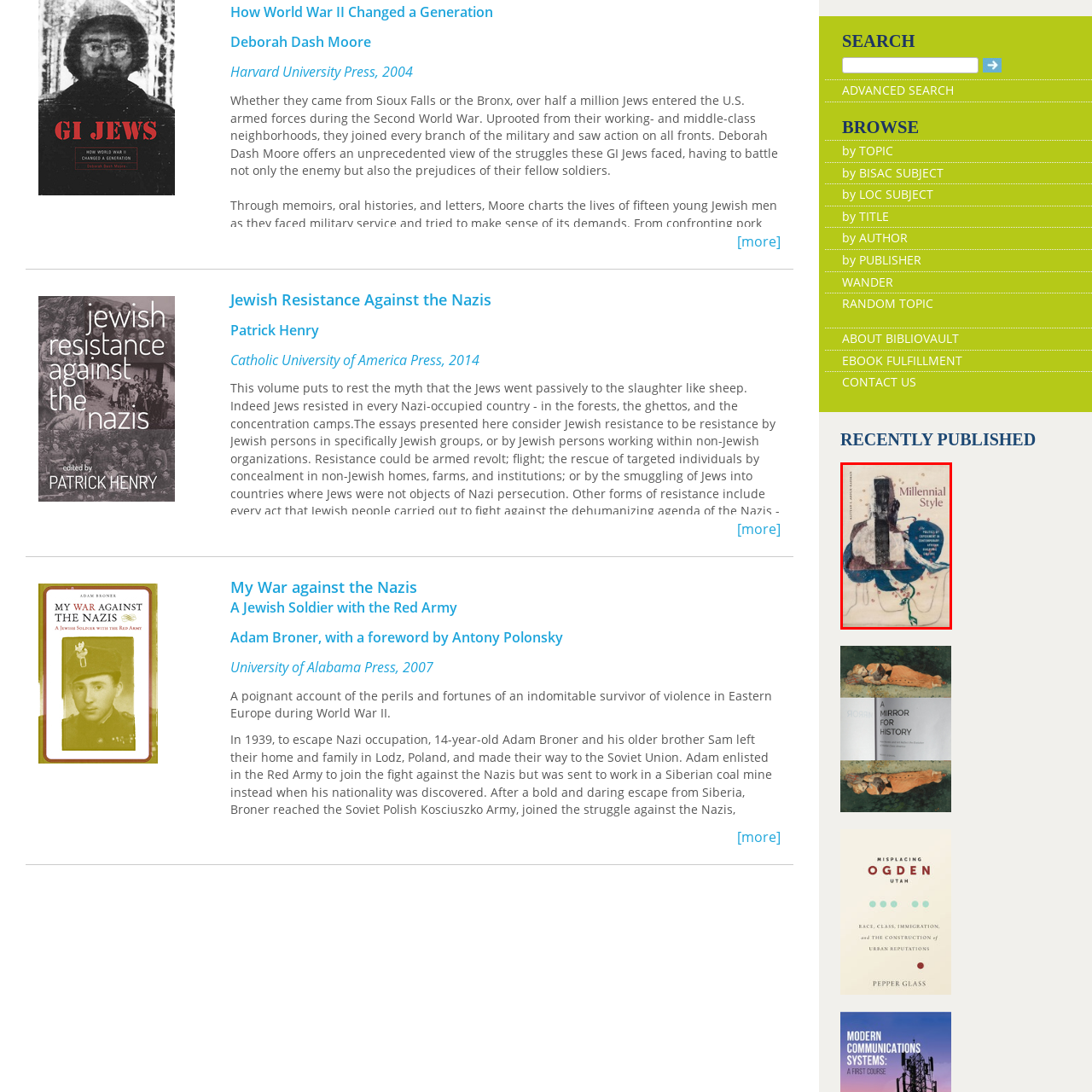Create a detailed narrative of the image inside the red-lined box.

The image depicts the front cover of the book titled "Millennial Style: The Politics of Experiment in Contemporary African Diasporic Culture." The cover features an artistic design that blends abstract elements, possibly intended to reflect the experimental and diverse nature of contemporary African diasporic culture. Bold colors and shapes are employed to create a visually striking composition, hinting at the book’s exploration of political and cultural themes. This work promises to engage with the nuances and complexities of identity, expression, and experience within the millennial context.